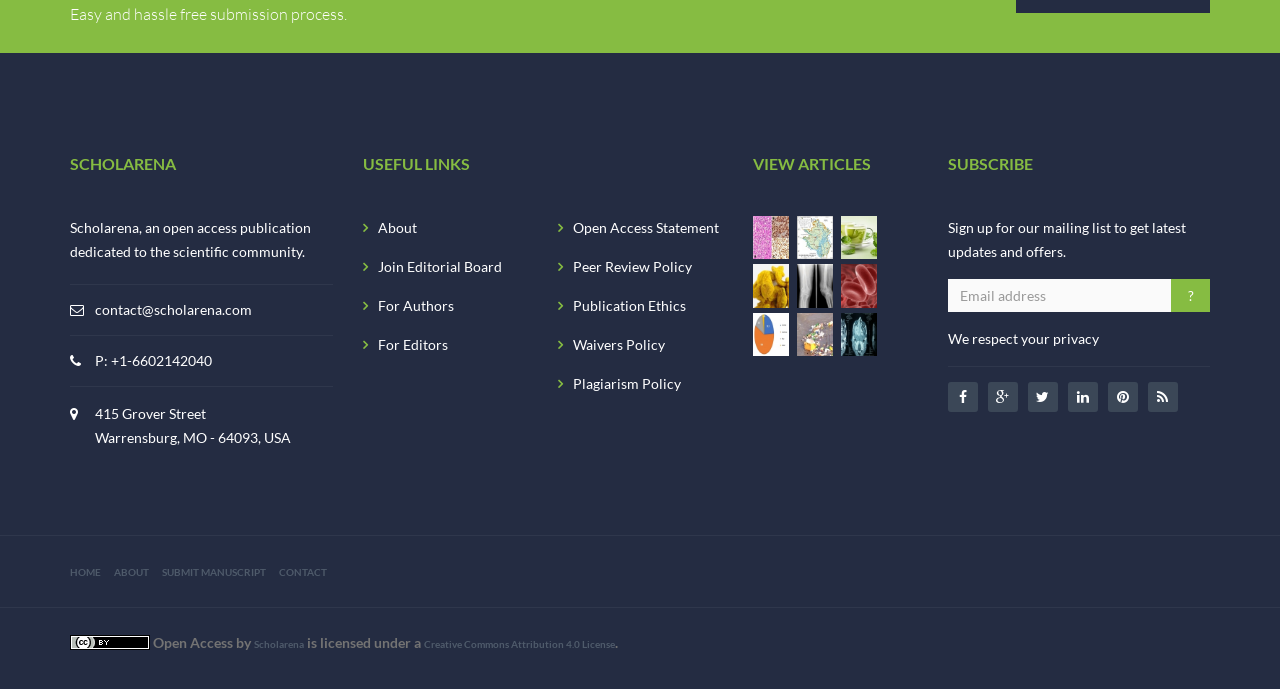Find and specify the bounding box coordinates that correspond to the clickable region for the instruction: "Go to the home page".

[0.055, 0.821, 0.079, 0.839]